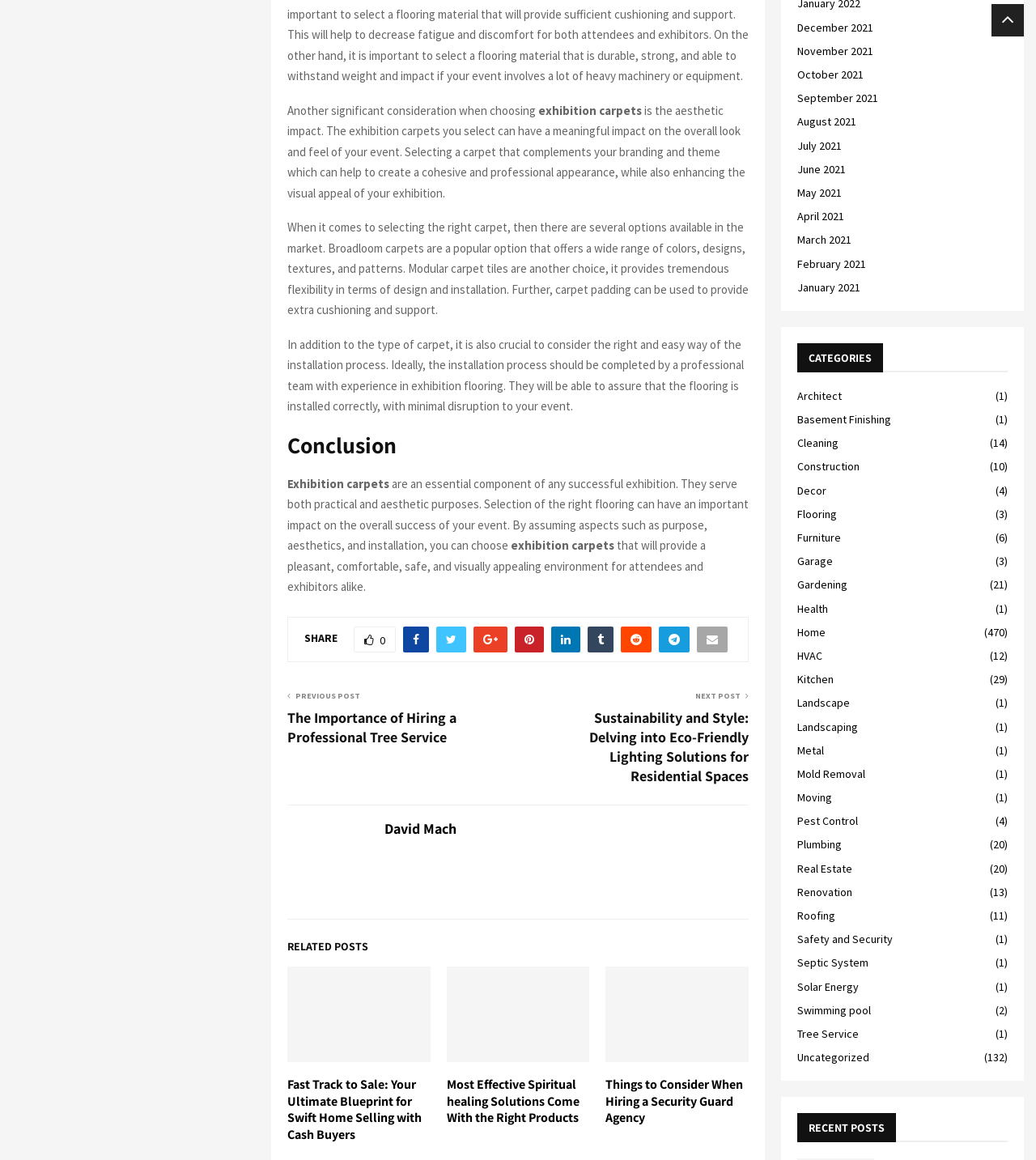Please reply to the following question with a single word or a short phrase:
What is the main topic of this article?

Exhibition carpets